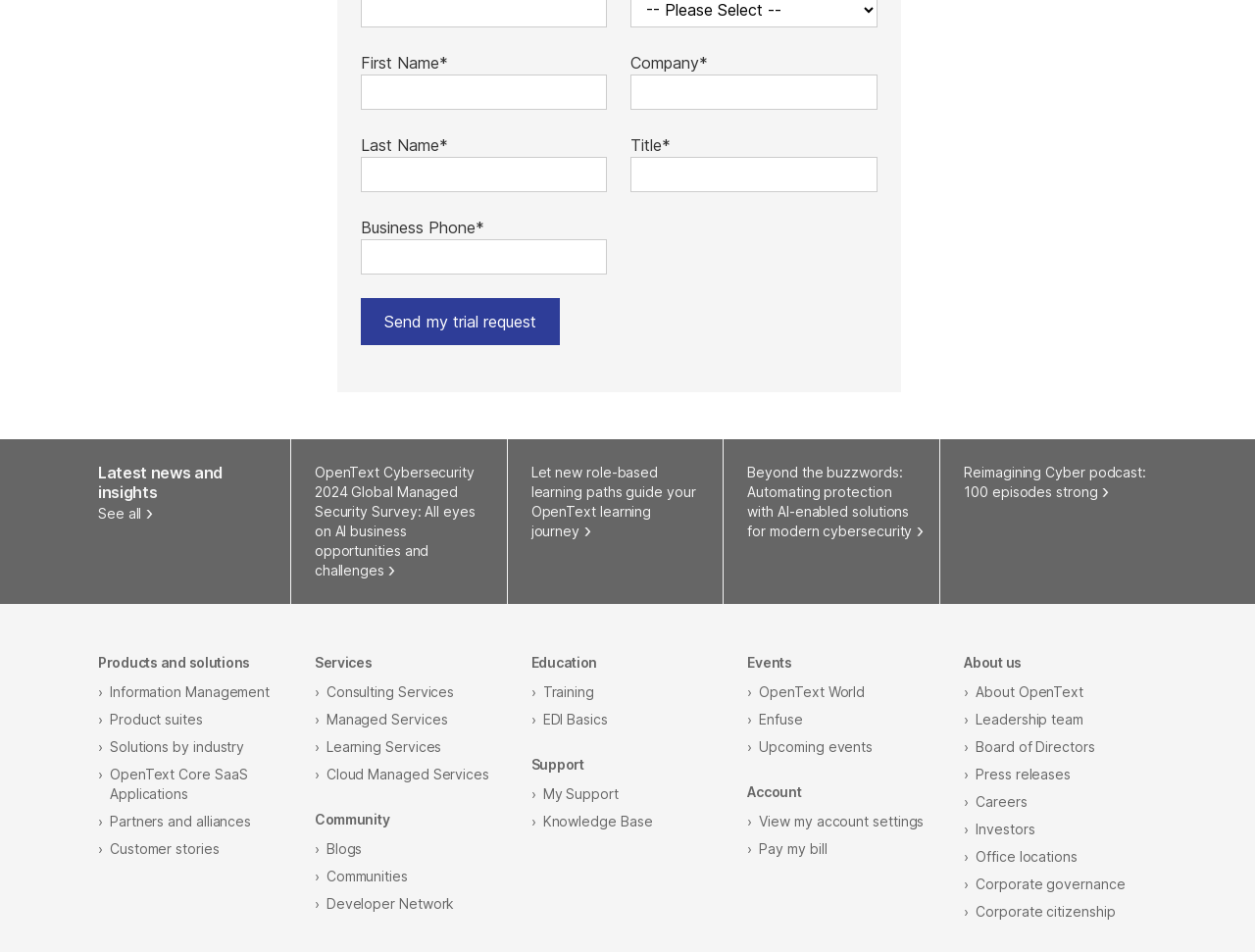Refer to the image and provide an in-depth answer to the question:
What is the topic of the latest news?

The latest news section on the webpage features an article titled 'OpenText Cybersecurity 2024 Global Managed Security Survey: All eyes on AI business opportunities and challenges', which suggests that the topic of the latest news is related to cybersecurity.